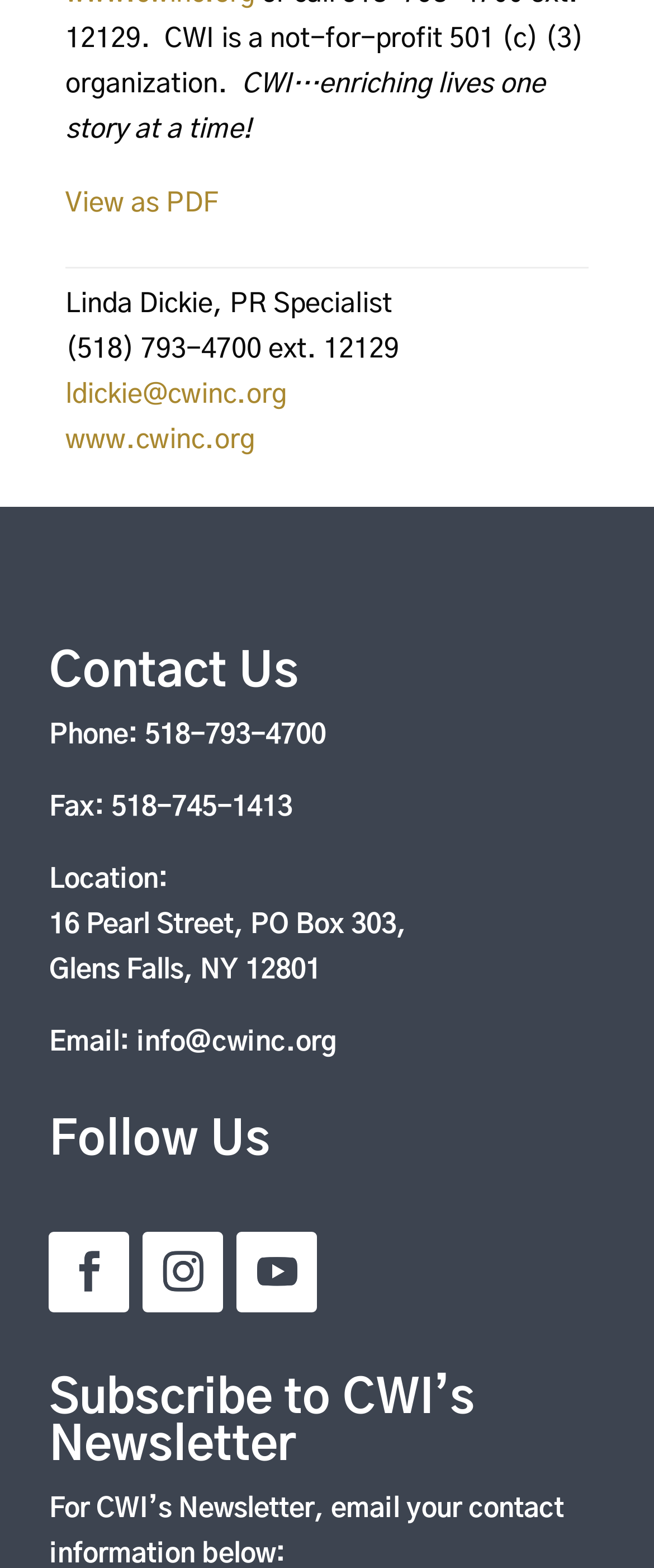Please specify the bounding box coordinates of the clickable region necessary for completing the following instruction: "Call CWI". The coordinates must consist of four float numbers between 0 and 1, i.e., [left, top, right, bottom].

[0.221, 0.46, 0.498, 0.477]